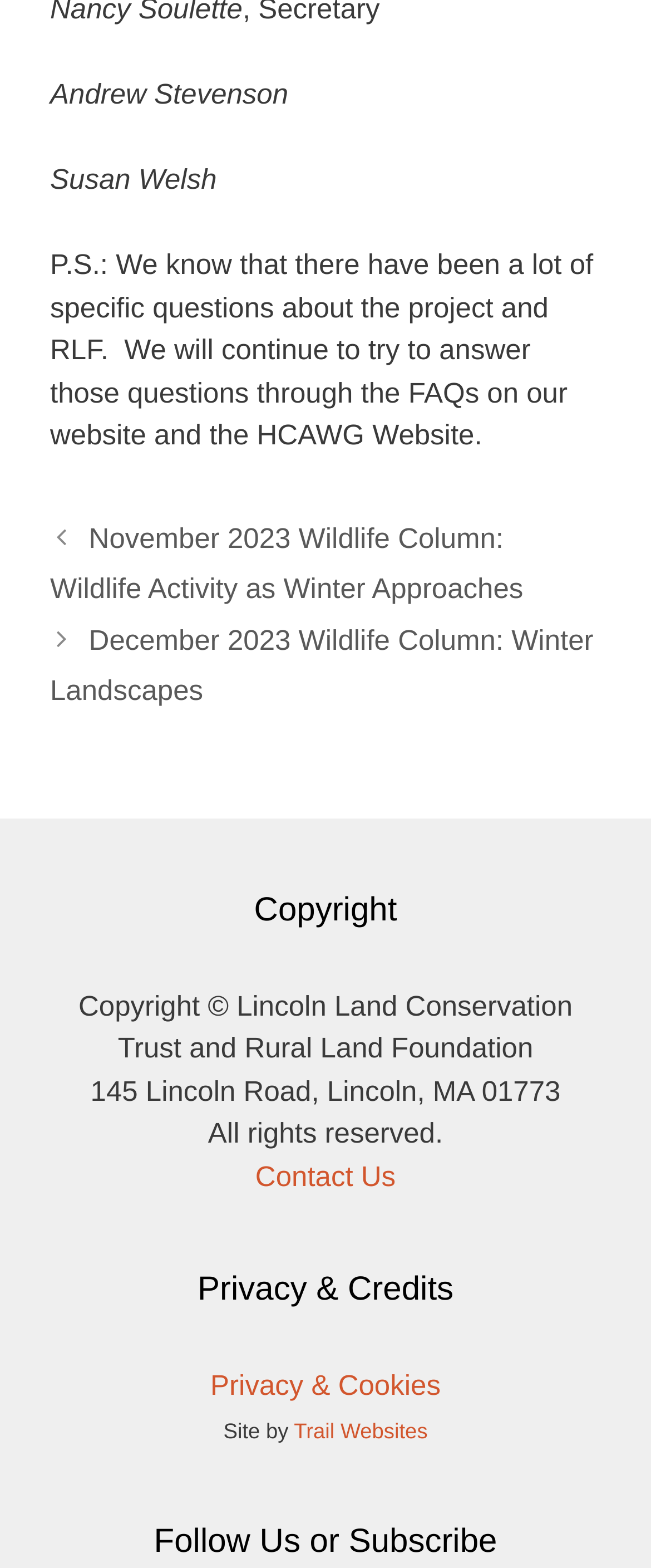Determine the bounding box coordinates of the UI element that matches the following description: "Privacy & Cookies". The coordinates should be four float numbers between 0 and 1 in the format [left, top, right, bottom].

[0.323, 0.874, 0.677, 0.894]